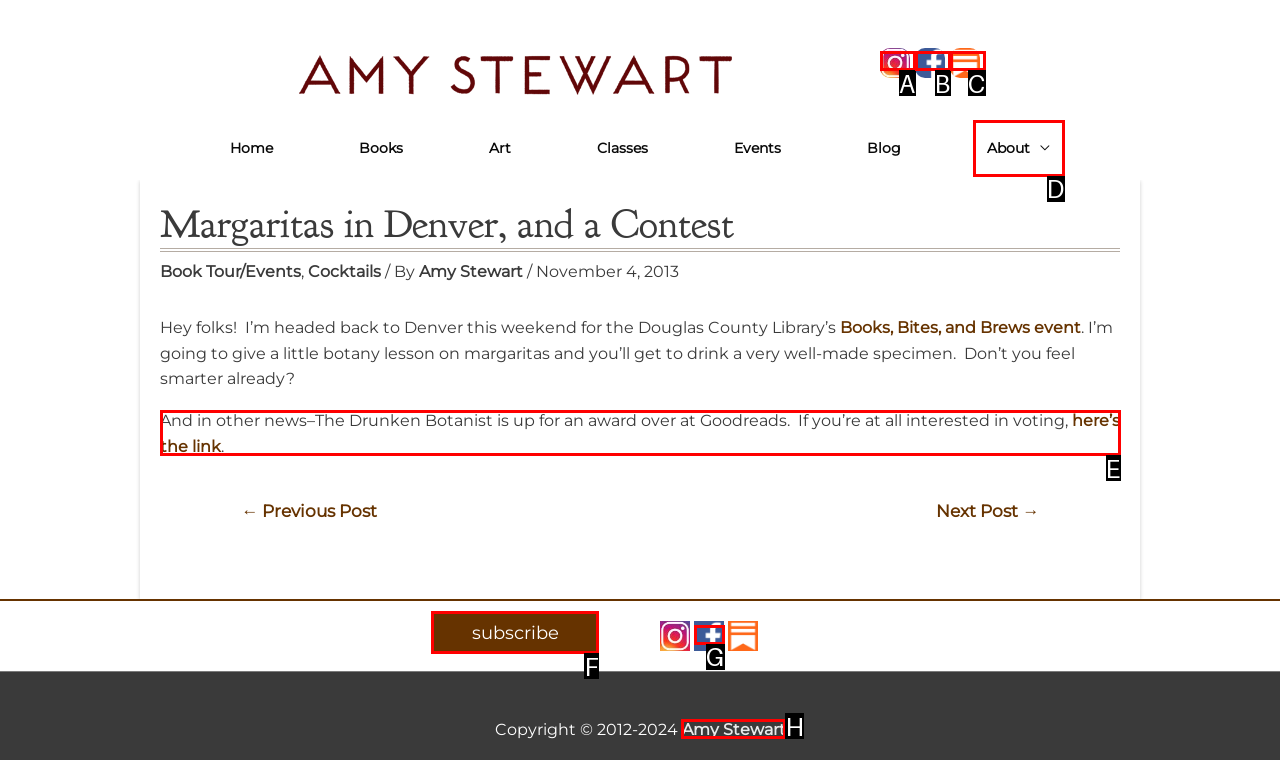Based on the element description: Internet Marketing, choose the best matching option. Provide the letter of the option directly.

None